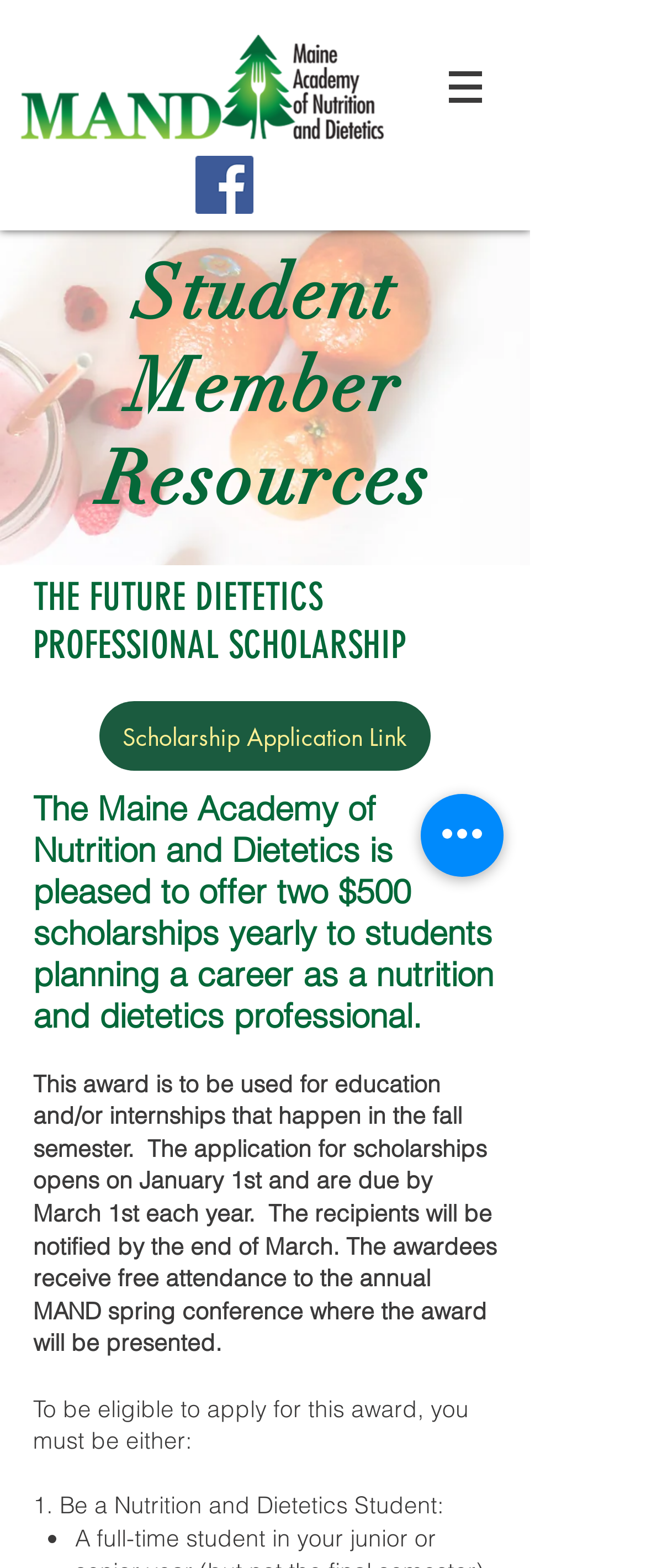What is the purpose of the 'Site' navigation button?
Based on the screenshot, provide a one-word or short-phrase response.

Accessing site features